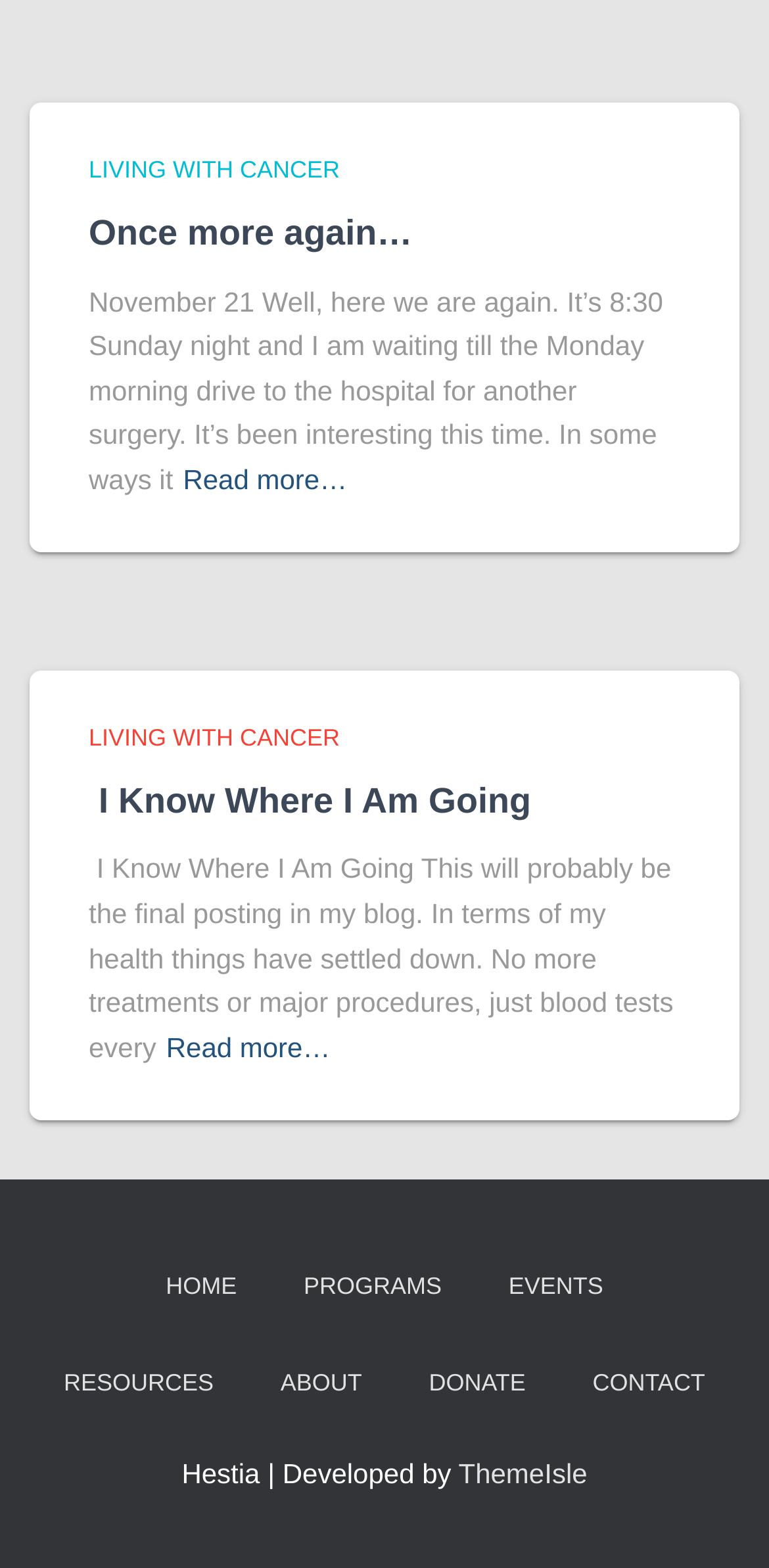Locate the bounding box coordinates of the area to click to fulfill this instruction: "Donate to the organization". The bounding box should be presented as four float numbers between 0 and 1, in the order [left, top, right, bottom].

[0.519, 0.852, 0.722, 0.914]